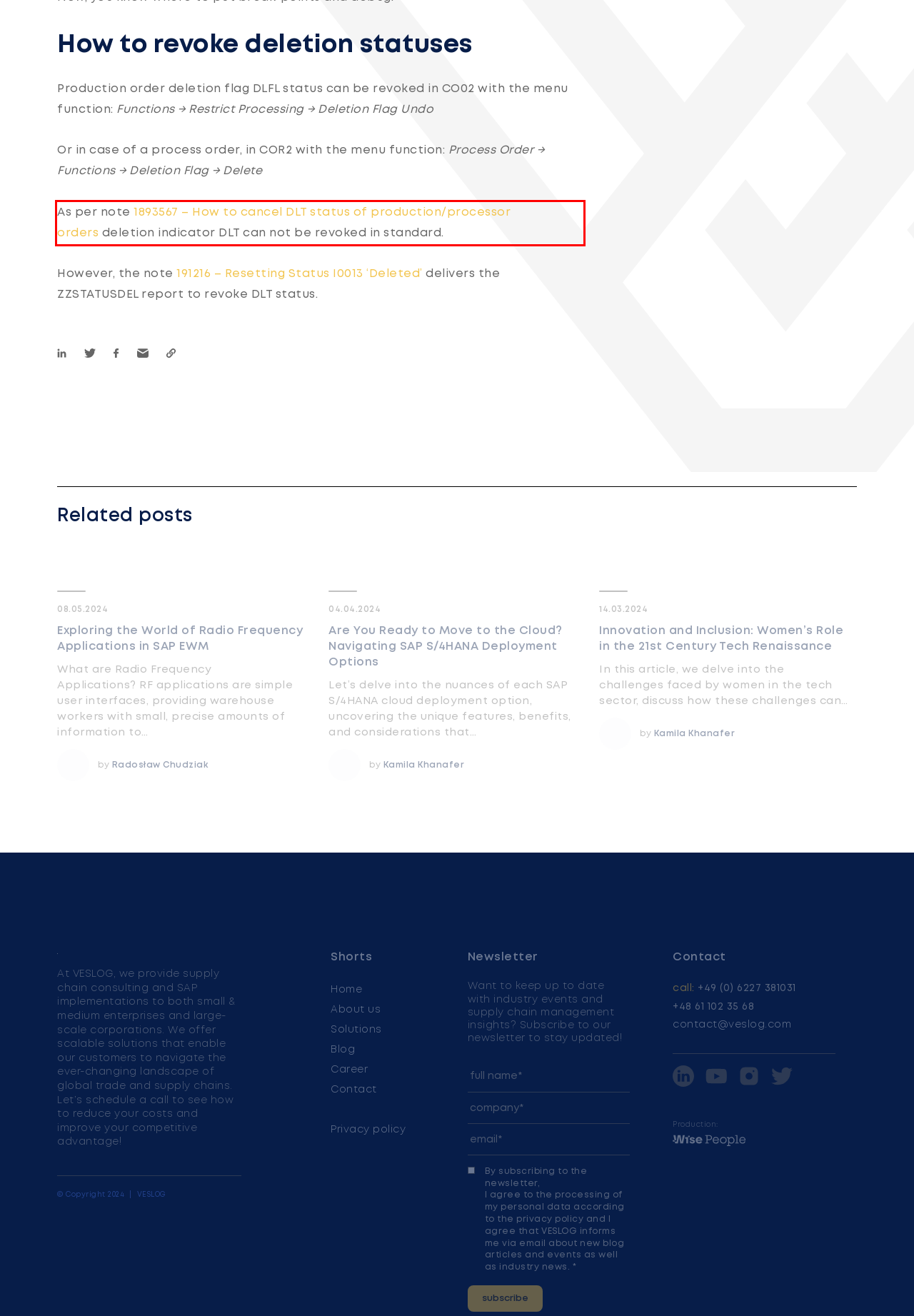You have a screenshot of a webpage with a red bounding box. Identify and extract the text content located inside the red bounding box.

As per note 1893567 – How to cancel DLT status of production/processor orders deletion indicator DLT can not be revoked in standard.